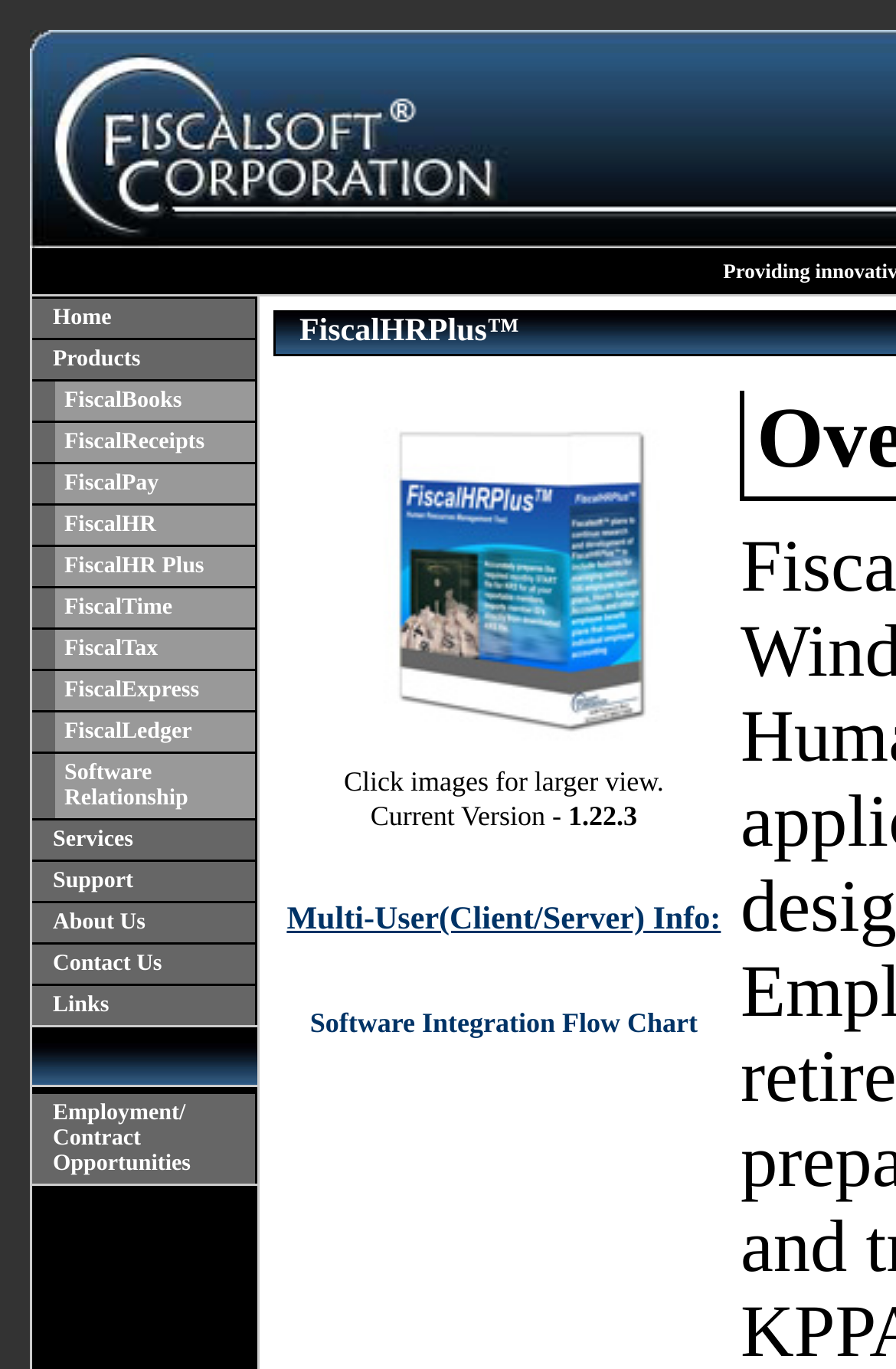Utilize the information from the image to answer the question in detail:
How many links are in the main menu?

The main menu is located in a table row with coordinates [0.036, 0.217, 0.288, 0.754]. It contains 14 links, namely 'Home', 'Products', 'FiscalBooks', 'FiscalReceipts', 'FiscalPay', 'FiscalHR', 'FiscalHR Plus', 'FiscalTime', 'FiscalTax', 'FiscalExpress', 'FiscalLedger', 'Software Relationship', 'Services', 'Support', 'About Us', 'Contact Us', and 'Links'.